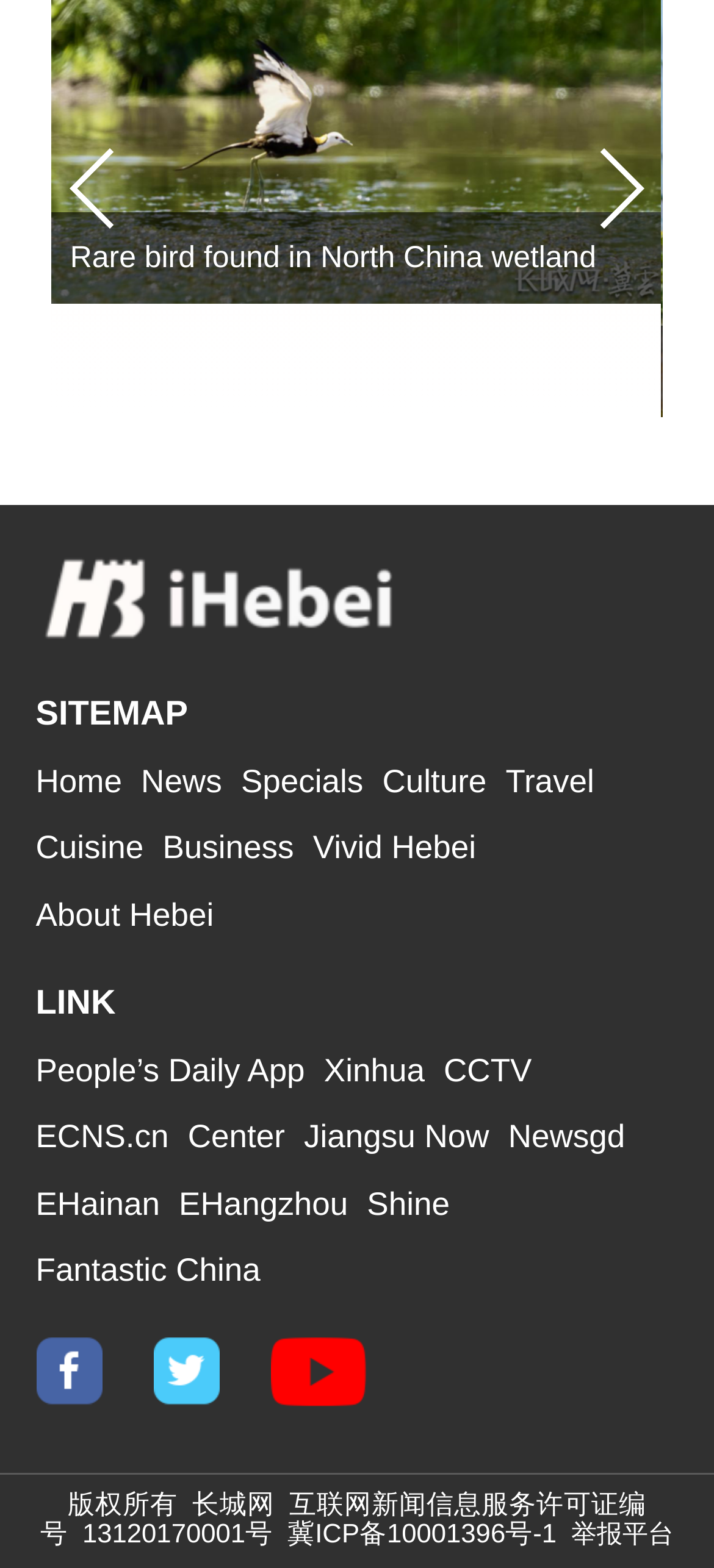Give a one-word or one-phrase response to the question: 
How many links are there in the sitemap?

15